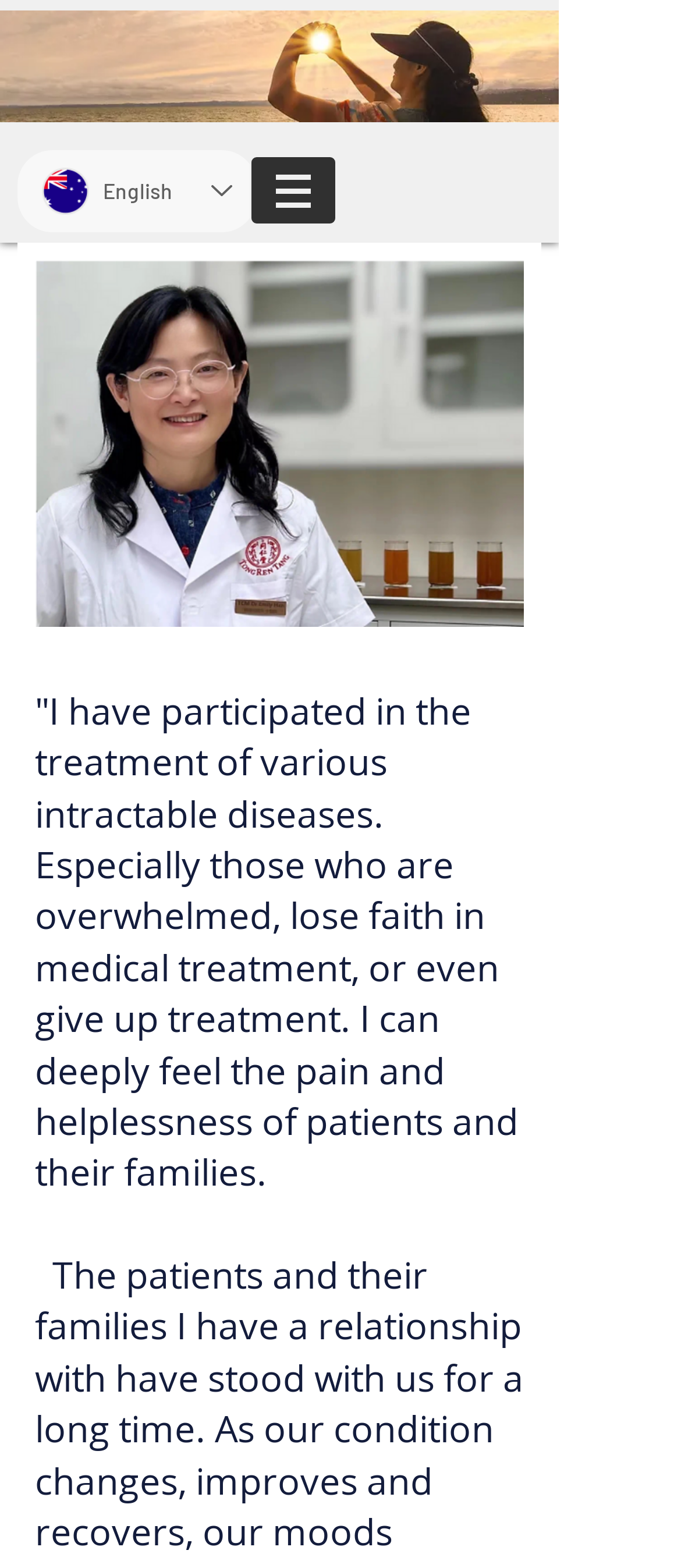Using the details in the image, give a detailed response to the question below:
What is the language currently selected in the language selector?

The language selector element has a description 'Language Selector - English selected', which indicates that the currently selected language is English.